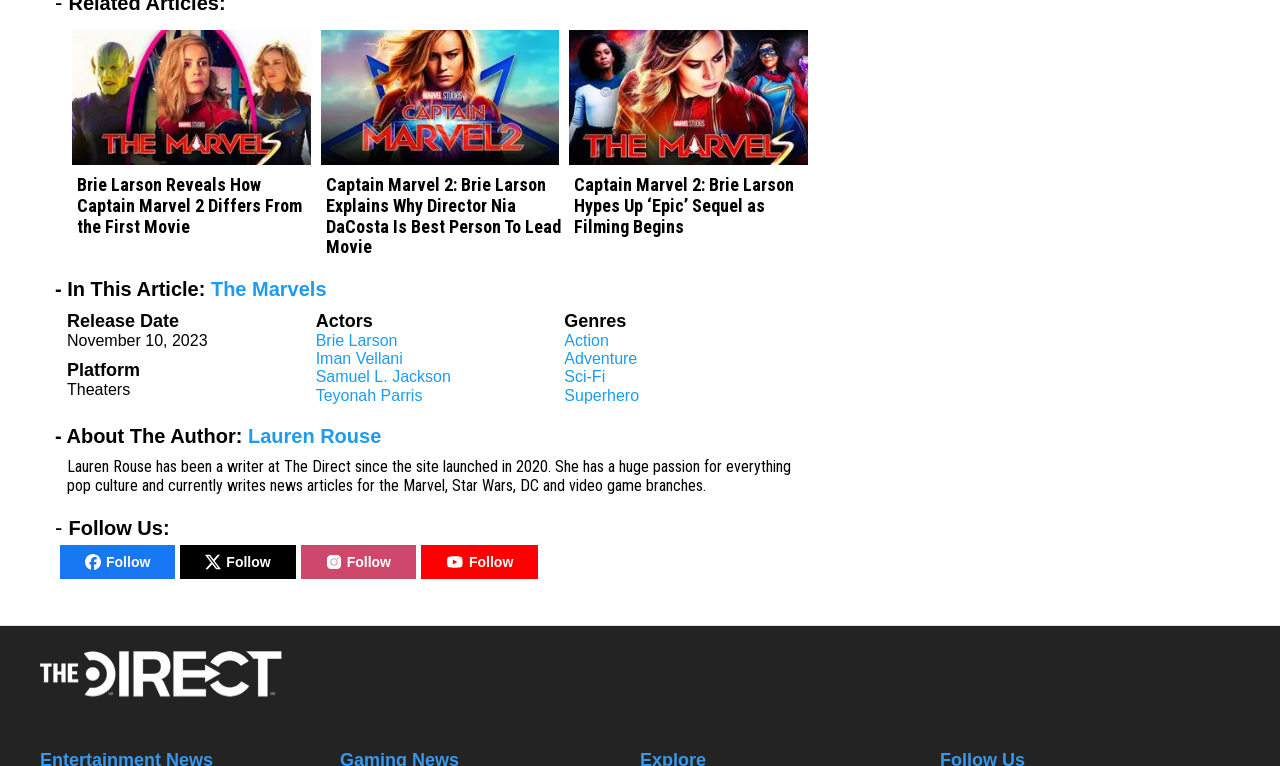What are the genres of Captain Marvel 2?
Please respond to the question with as much detail as possible.

I found the genres by looking at the section that lists the details of the movie, where it says 'Genres' followed by the list of genres, which are 'Action', 'Adventure', 'Sci-Fi', and 'Superhero'.